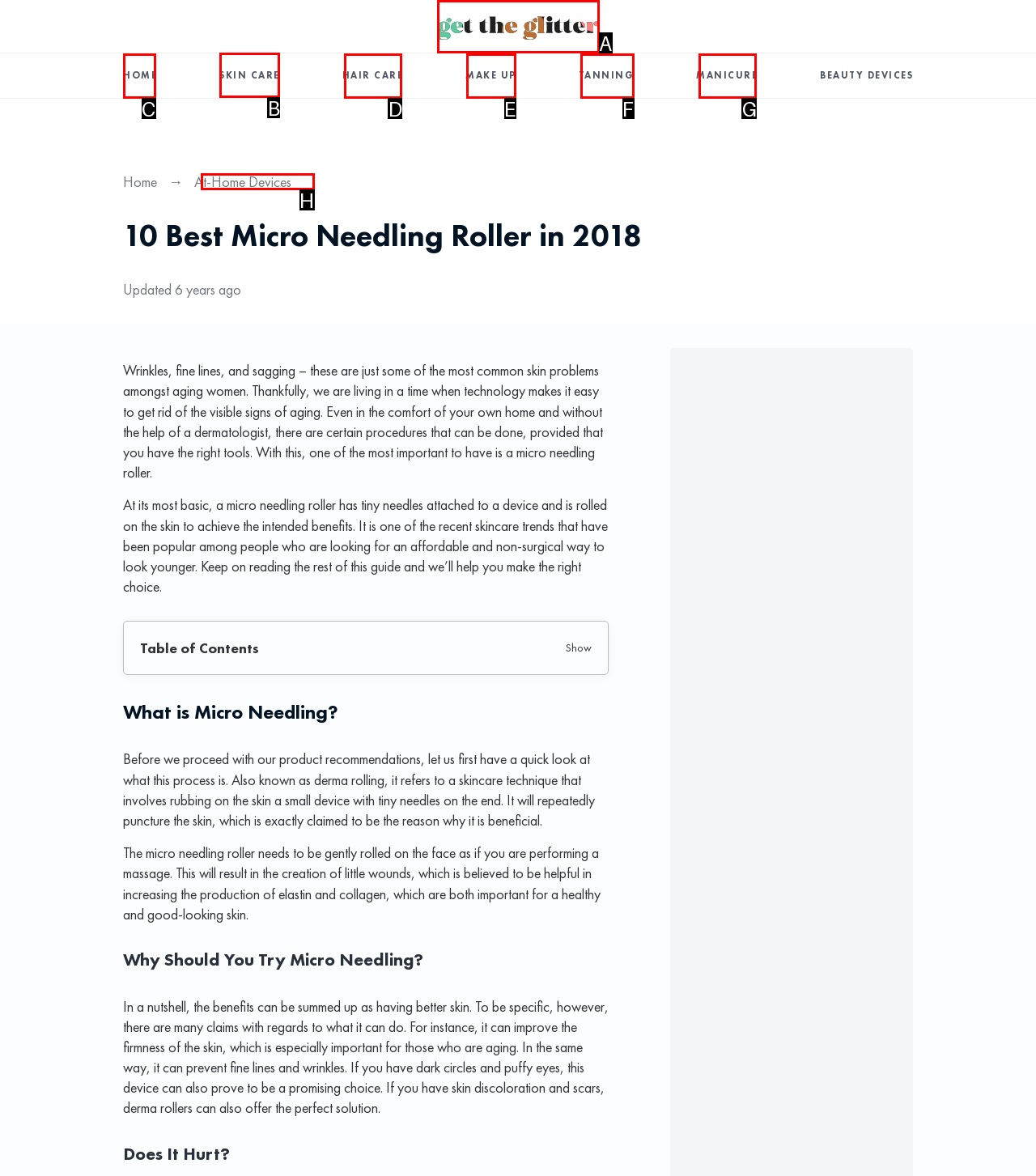Specify which element within the red bounding boxes should be clicked for this task: Follow +972 Magazine on social media Respond with the letter of the correct option.

None